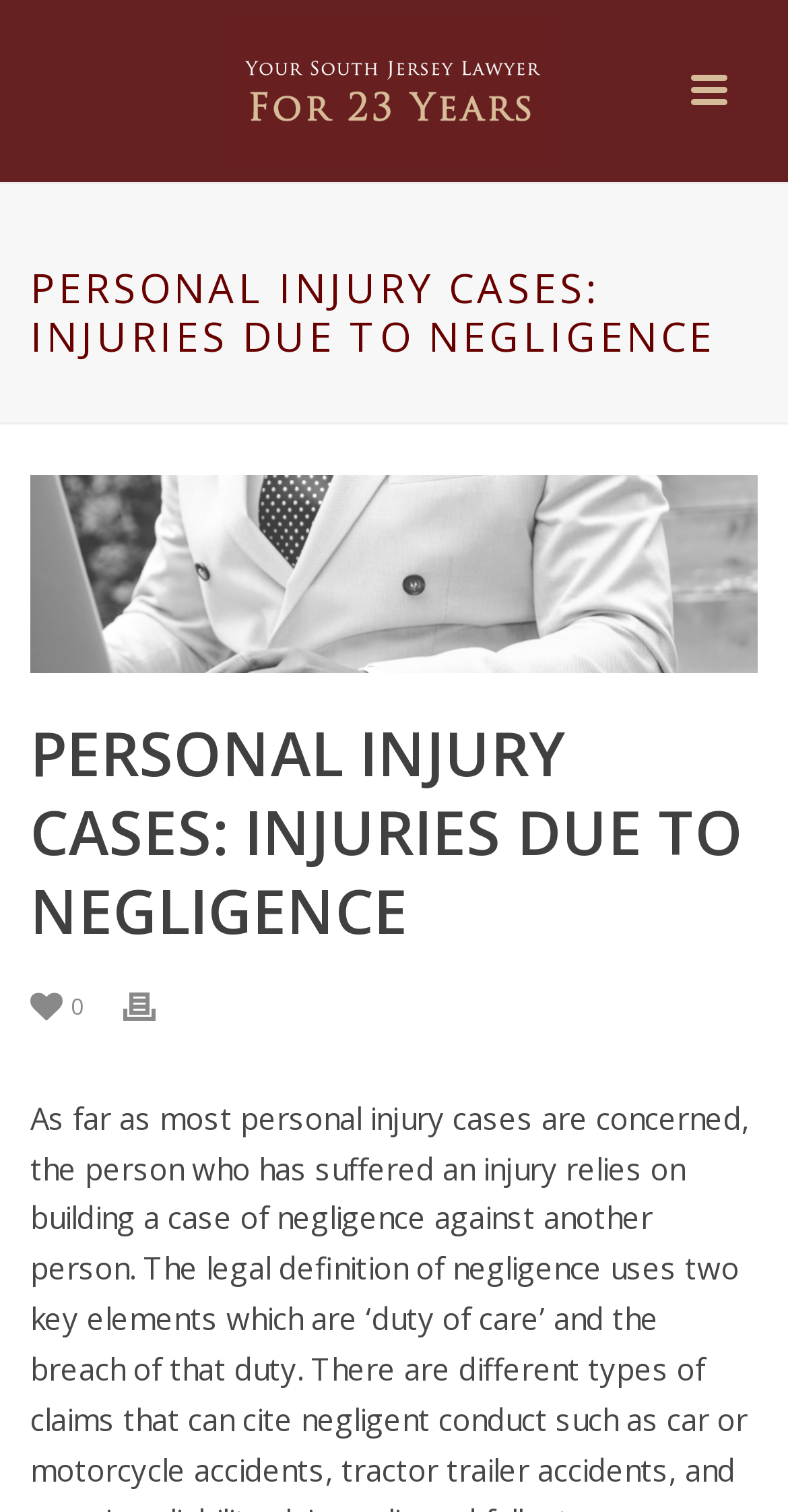Determine the bounding box for the described HTML element: "0". Ensure the coordinates are four float numbers between 0 and 1 in the format [left, top, right, bottom].

[0.038, 0.649, 0.105, 0.676]